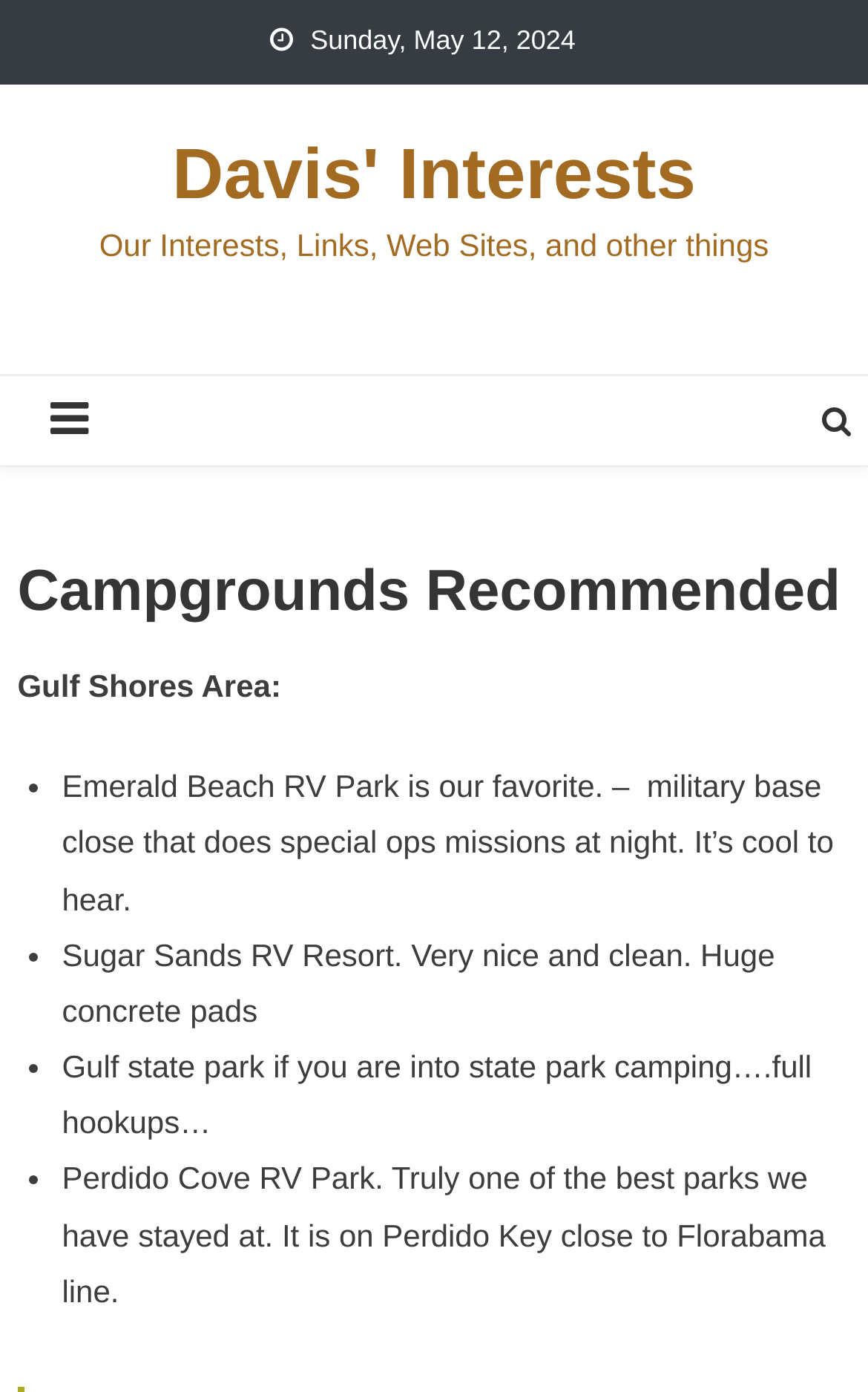Provide a thorough description of this webpage.

The webpage is about campgrounds recommended by Davis' Interests. At the top, there is a date "Sunday, May 12, 2024" and a link to "Davis' Interests" with a description "Our Interests, Links, Web Sites, and other things" below it. On the top-left corner, there is a Facebook icon, and on the top-right corner, there is a Twitter icon.

The main content of the webpage is divided into sections, with a heading "Campgrounds Recommended" at the top. Below the heading, there is a section about campgrounds in the Gulf Shores Area. This section contains a list of four campgrounds, each marked with a bullet point. The campgrounds are Emerald Beach RV Park, Sugar Sands RV Resort, Gulf State Park, and Perdido Cove RV Park. Each campground has a brief description, with details about their features and amenities.

The webpage has a simple layout, with a focus on presenting the recommended campgrounds in a clear and concise manner.